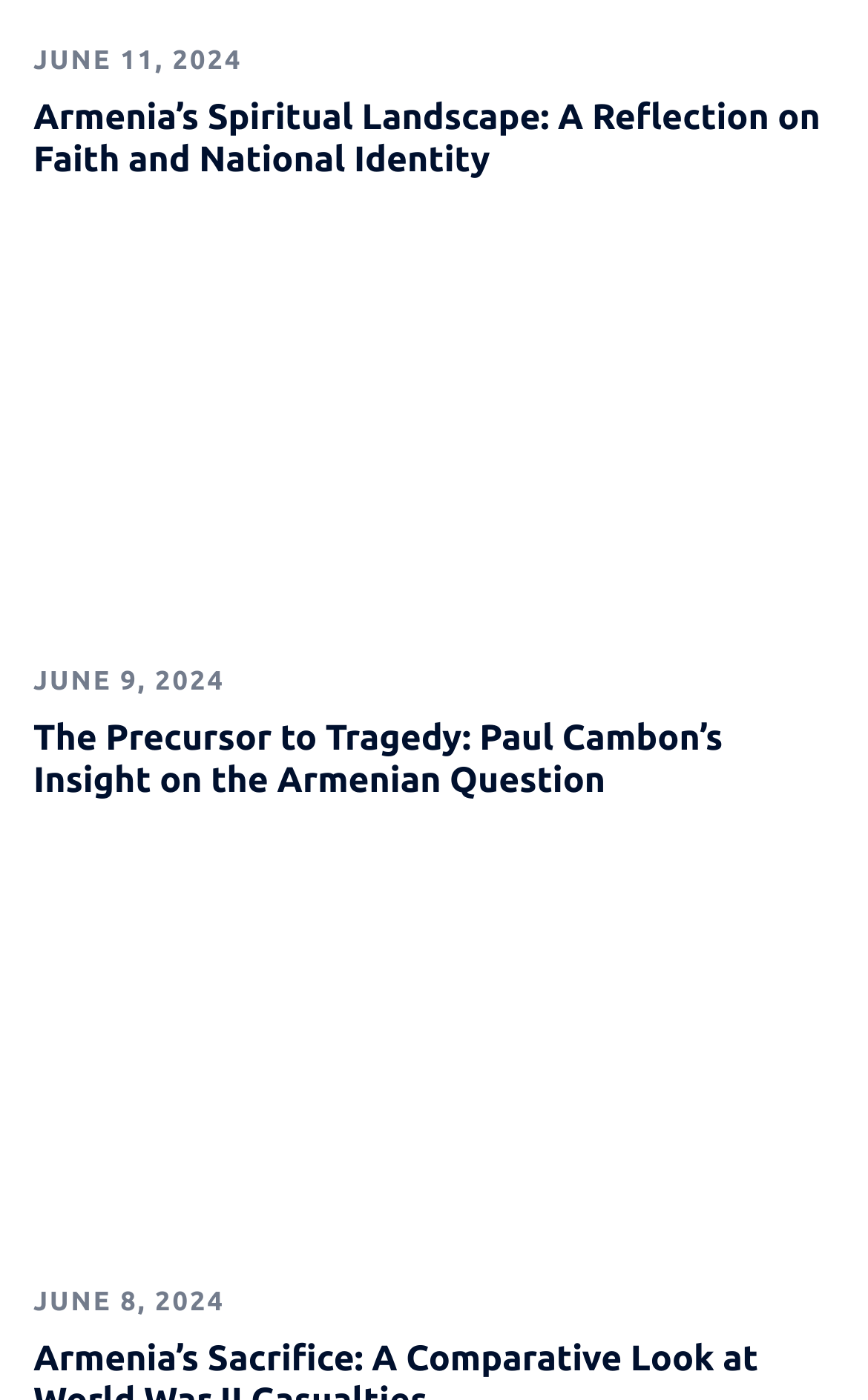What is the topic of the second article? Examine the screenshot and reply using just one word or a brief phrase.

Paul Cambon’s Insight on the Armenian Question